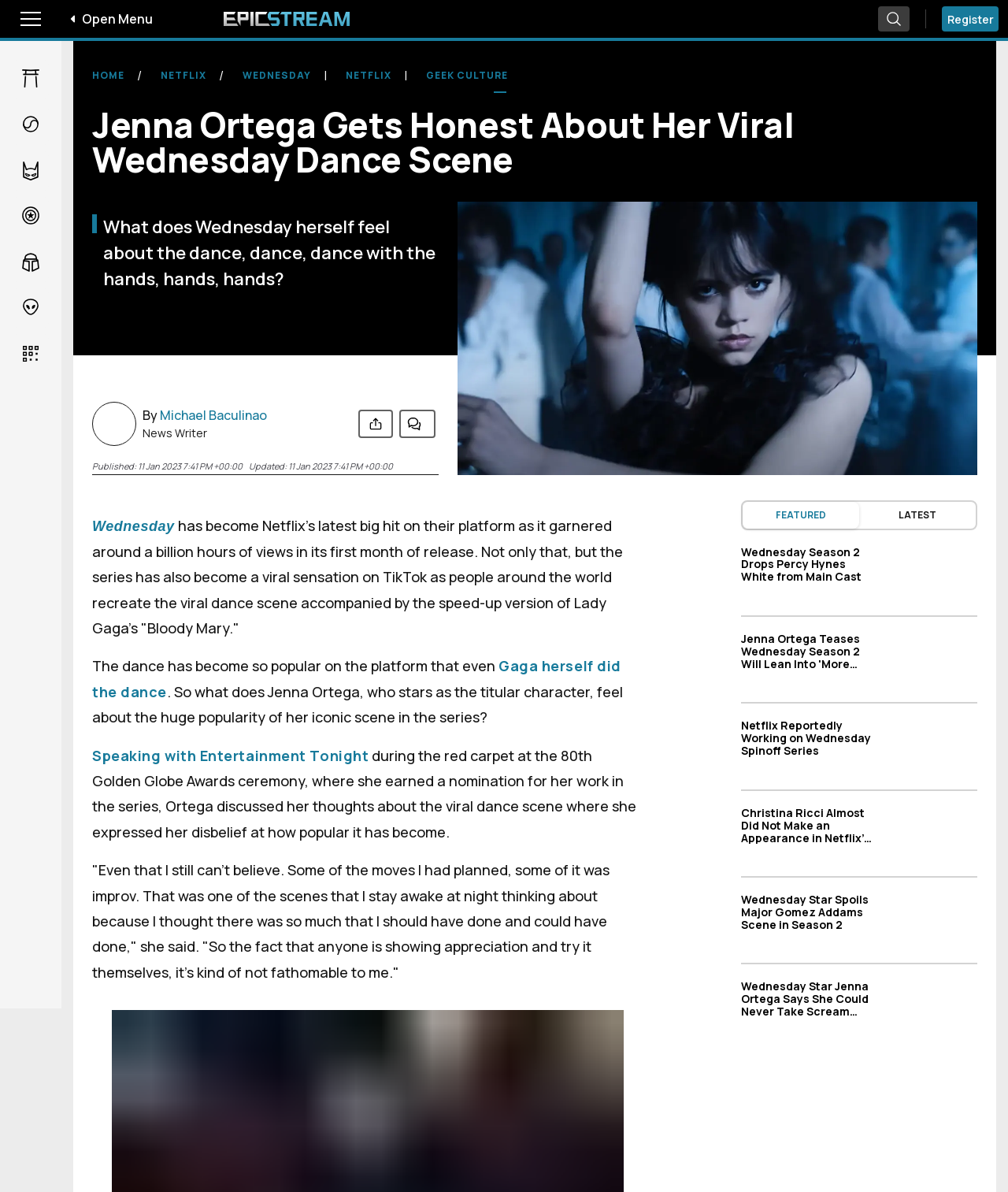Give a one-word or short phrase answer to the question: 
How many images are there in the article content?

7